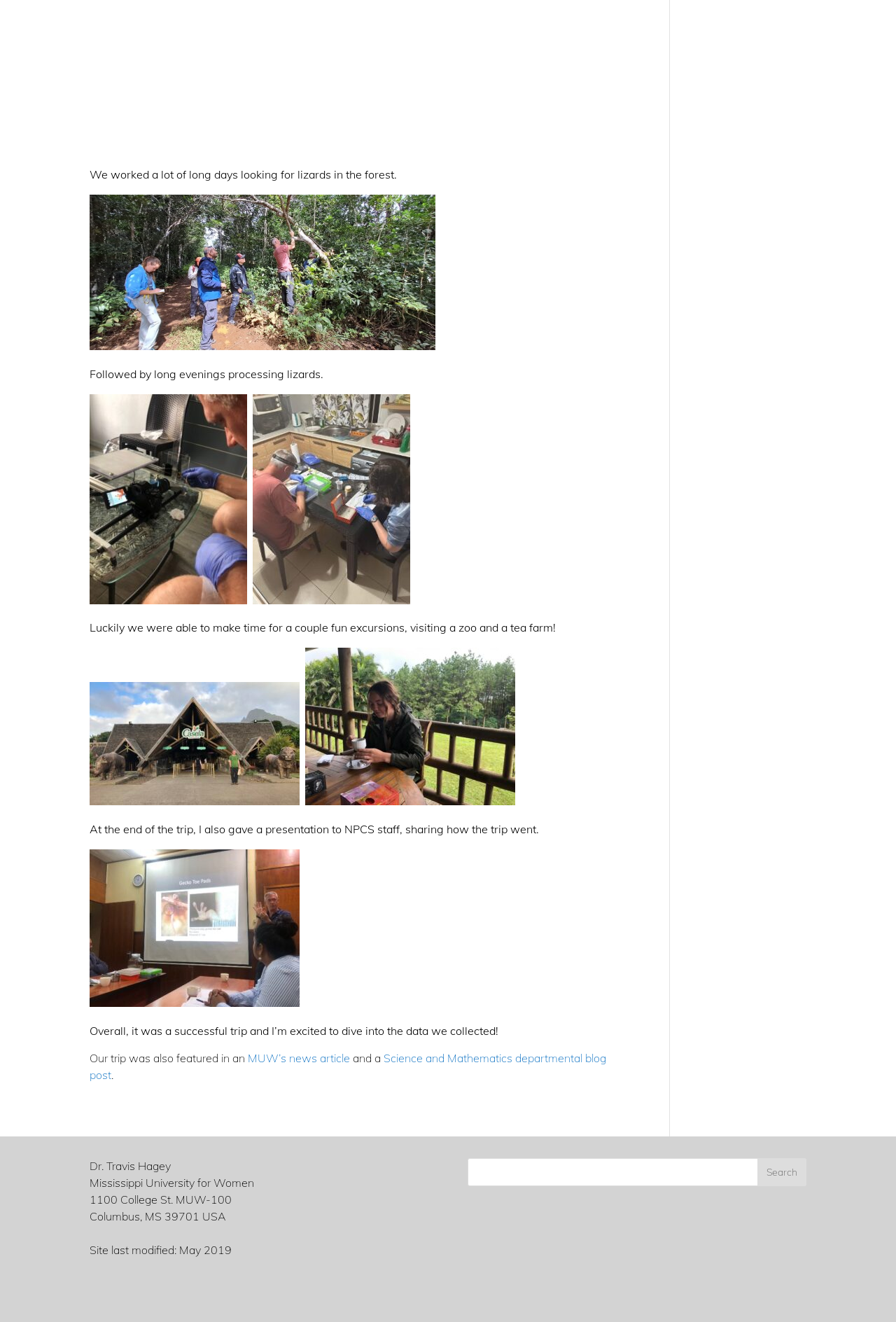Please reply with a single word or brief phrase to the question: 
What is the author's name?

Dr. Travis Hagey